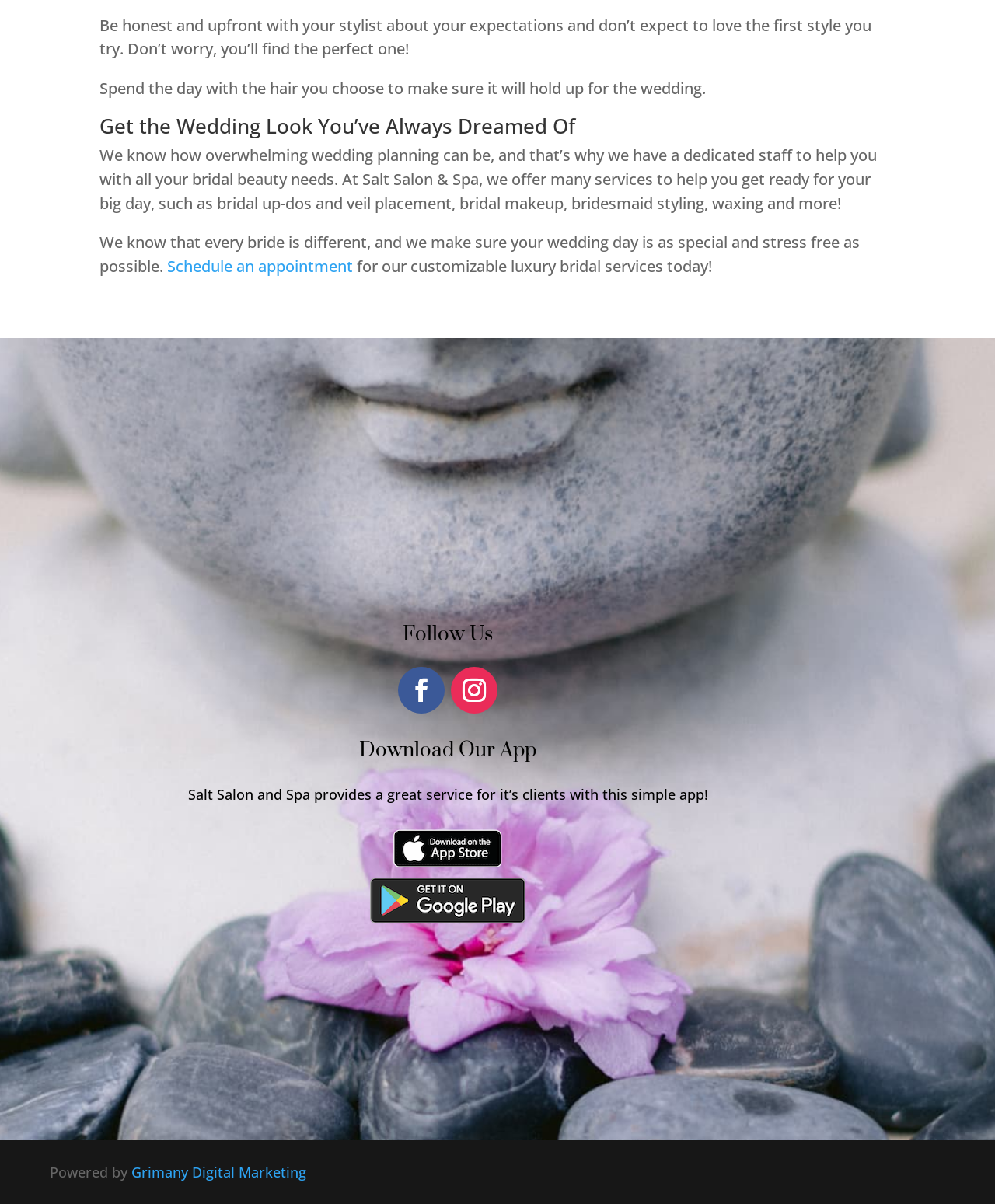What is the benefit of spending the day with the hair you choose?
Look at the image and respond to the question as thoroughly as possible.

The webpage suggests spending the day with the hair you choose to ensure that it will hold up for the wedding, implying that this is a way to test and confirm that your chosen hairstyle will look great on your big day.